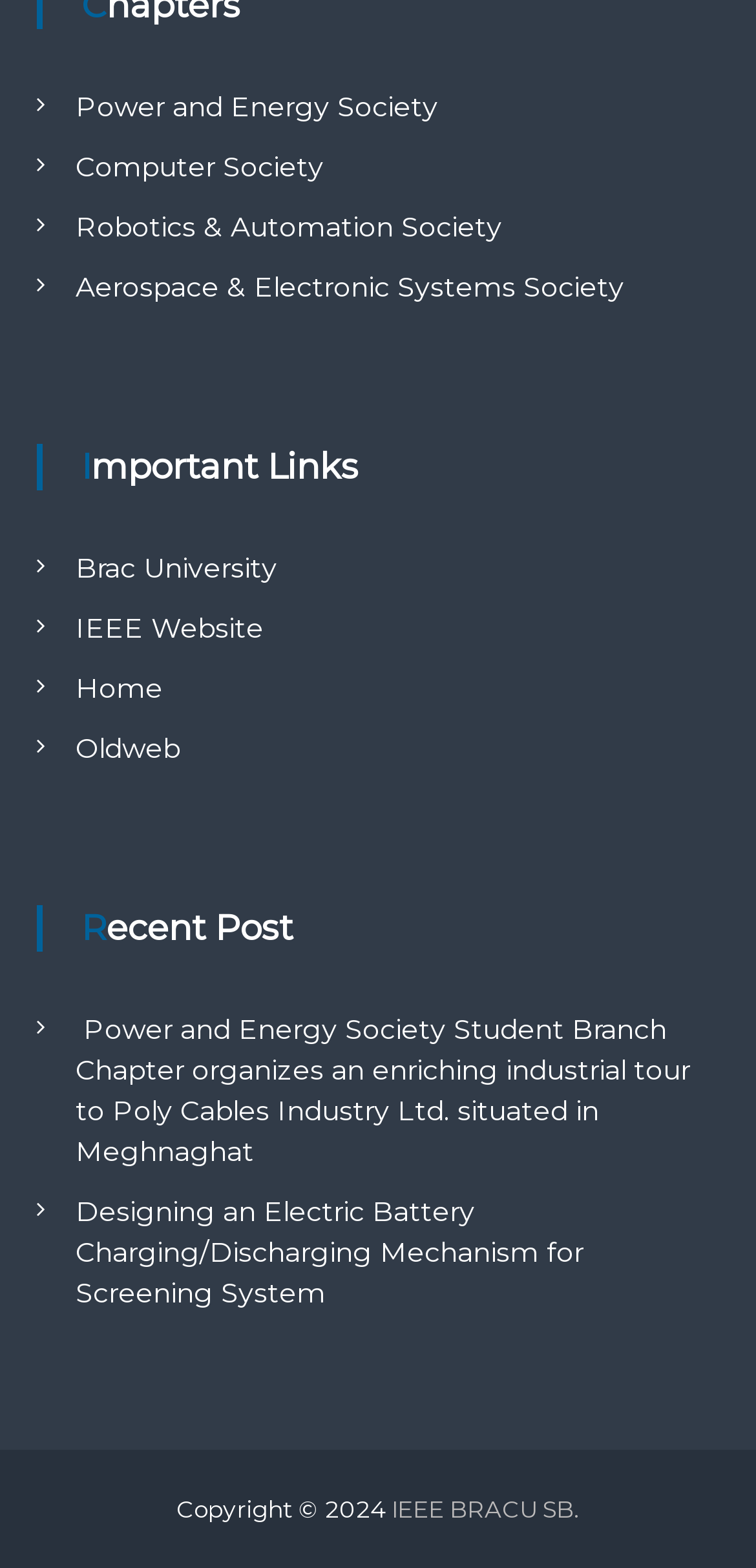Highlight the bounding box of the UI element that corresponds to this description: "Oldweb".

[0.1, 0.466, 0.239, 0.488]